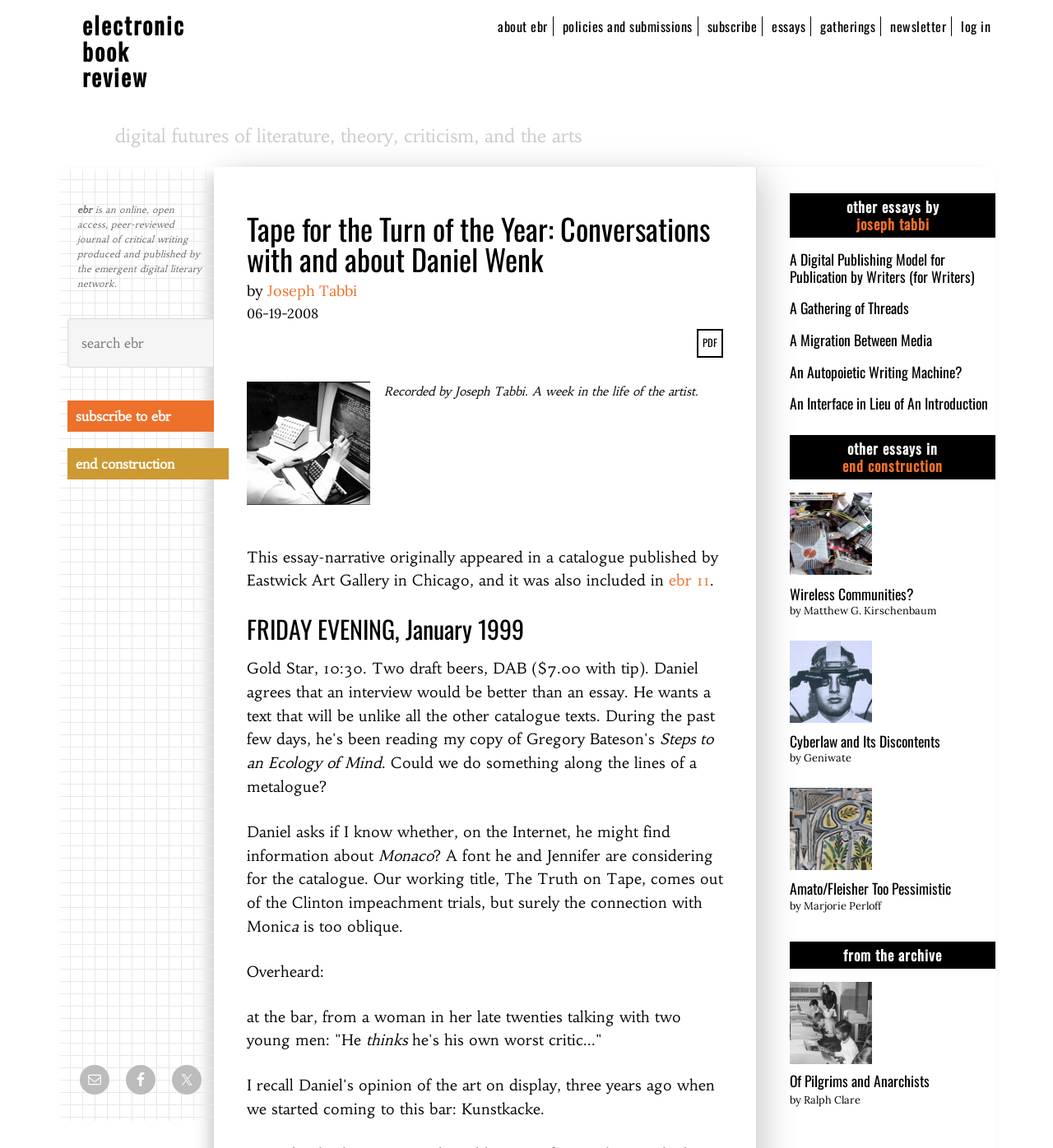What is the title of the essay?
Relying on the image, give a concise answer in one word or a brief phrase.

Tape for the Turn of the Year: Conversations with and about Daniel Wenk